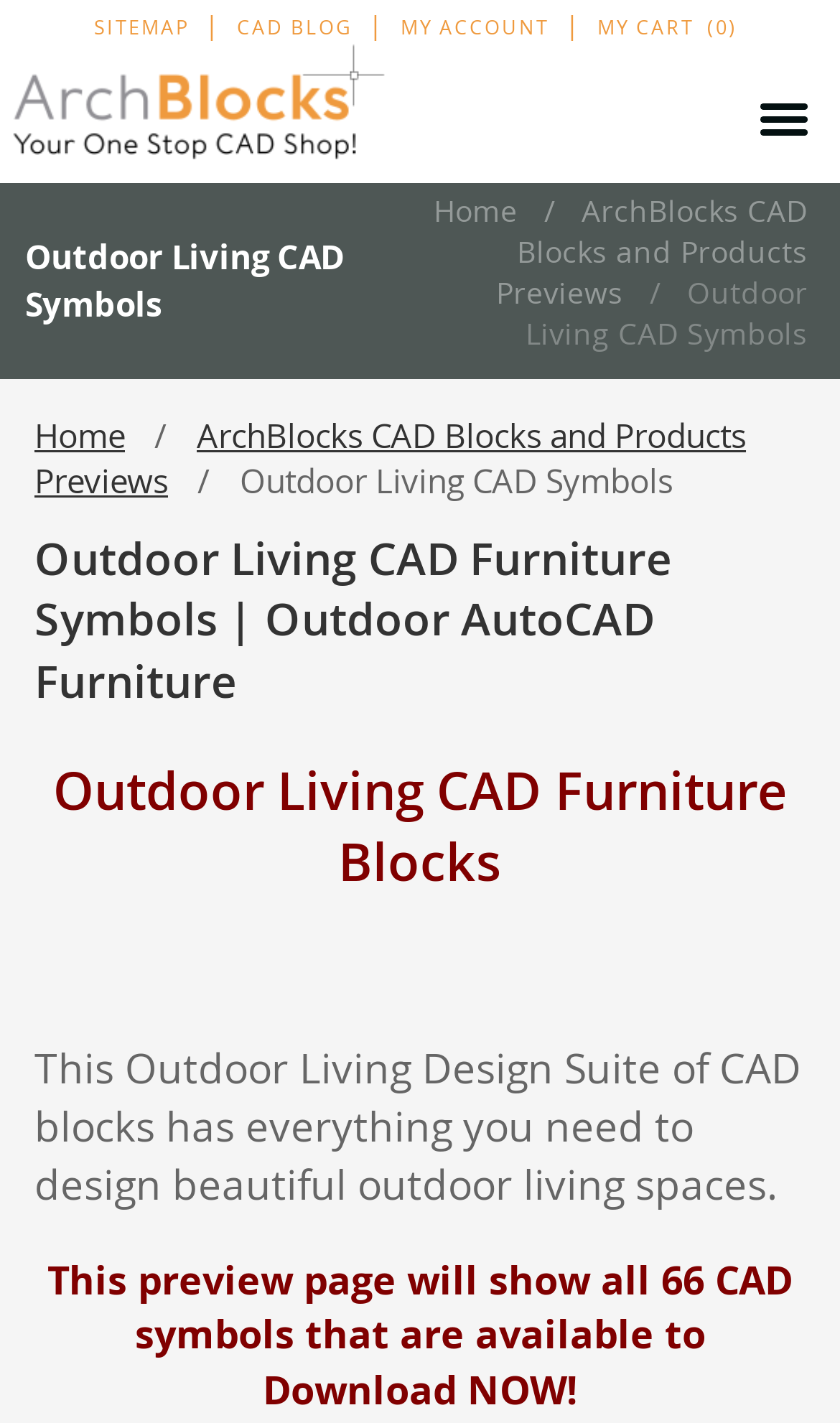Please locate the bounding box coordinates of the element's region that needs to be clicked to follow the instruction: "download outdoor living CAD furniture symbols". The bounding box coordinates should be provided as four float numbers between 0 and 1, i.e., [left, top, right, bottom].

[0.041, 0.881, 0.959, 0.996]